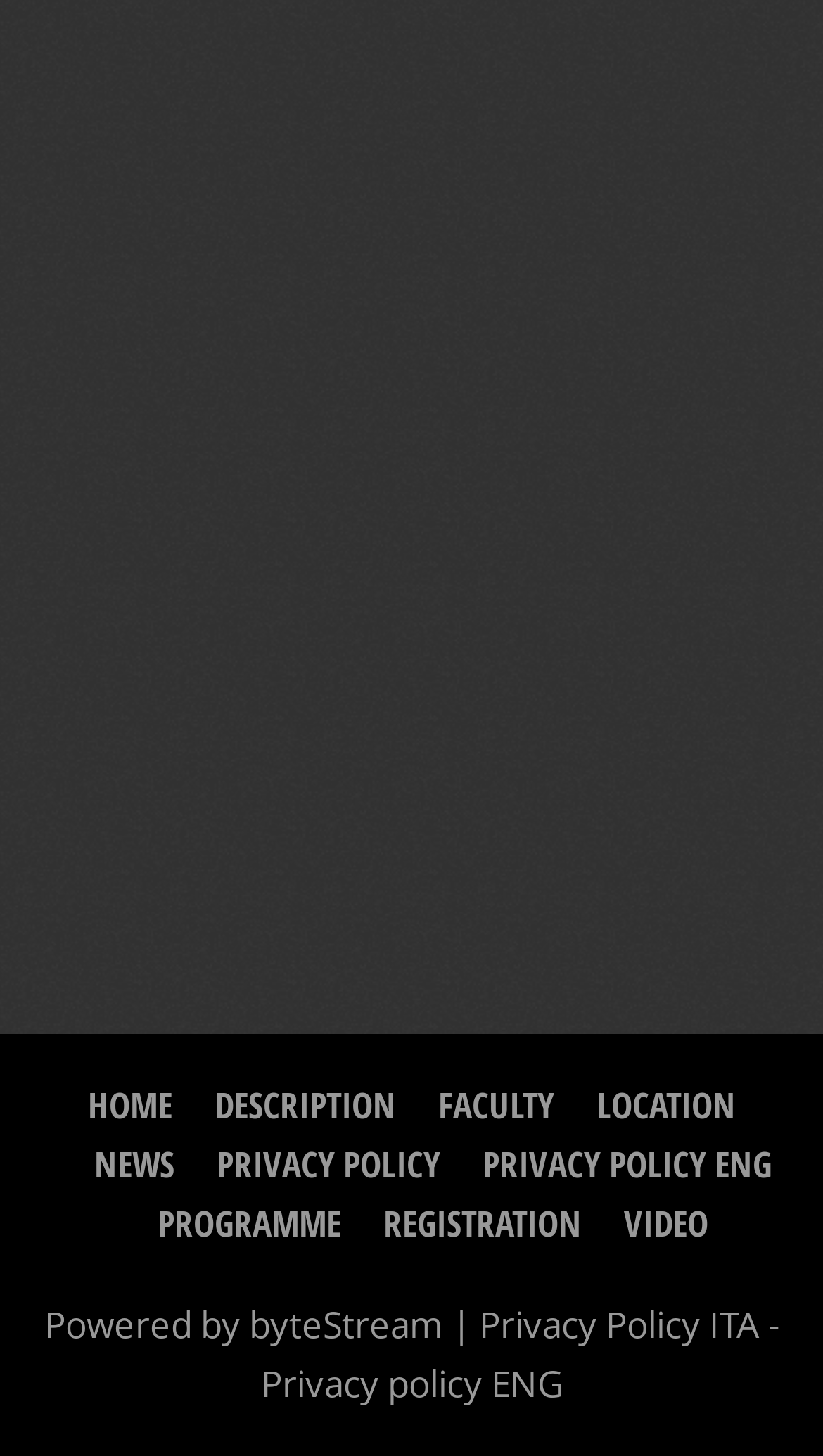Pinpoint the bounding box coordinates of the element that must be clicked to accomplish the following instruction: "view programme details". The coordinates should be in the format of four float numbers between 0 and 1, i.e., [left, top, right, bottom].

[0.191, 0.824, 0.414, 0.857]